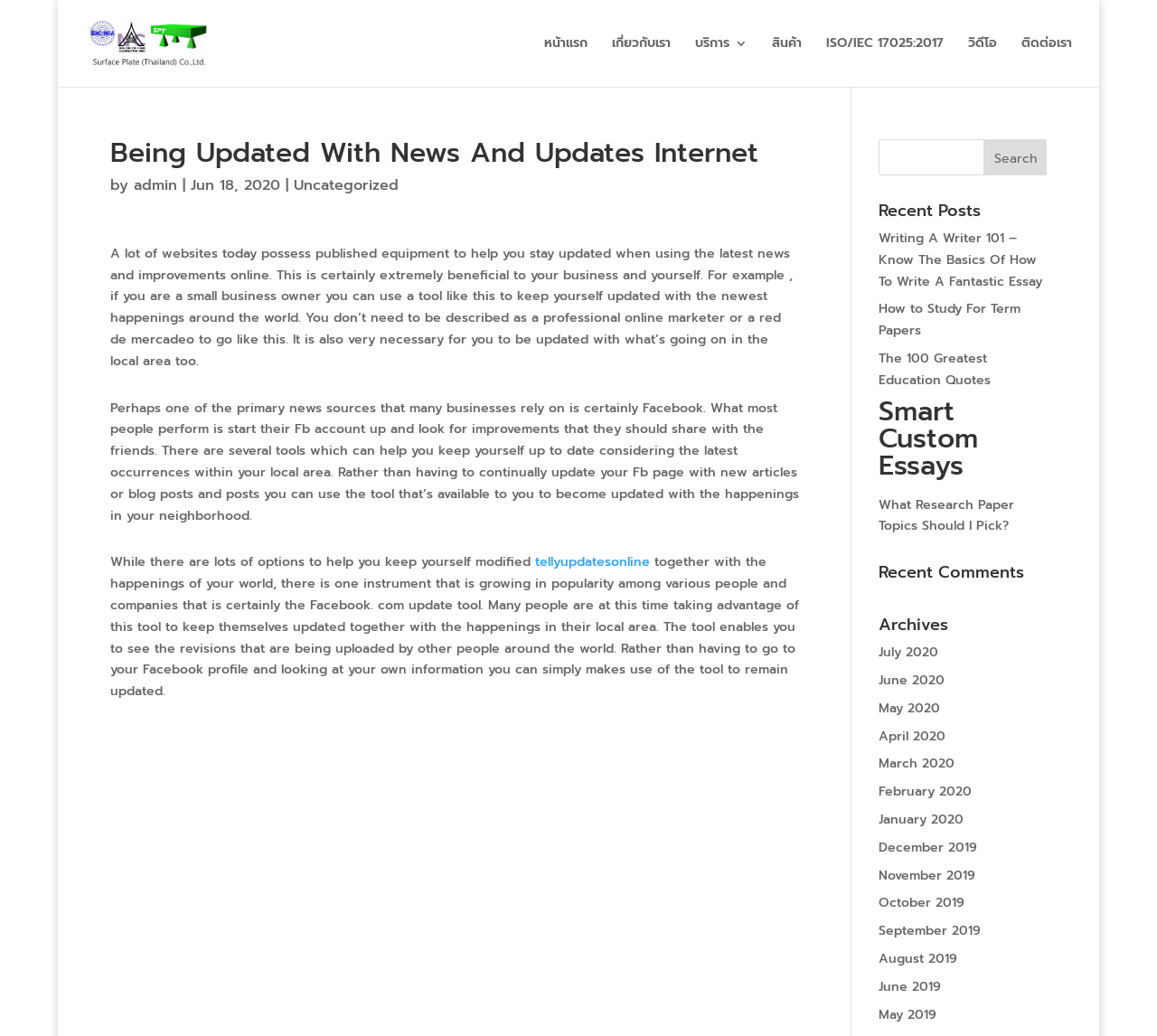Describe every aspect of the webpage comprehensively.

This webpage appears to be a blog or news website, with a focus on providing updates and news to its users. At the top of the page, there is a navigation menu with several links, including "หน้าแรก" (home), "เกี่ยวกับเรา" (about us), "บริการ 3" (service 3), "สินค้า" (products), "ISO/IEC 17025:2017" (a certification standard), "วิดีโอ" (videos), and "ติดต่อเรา" (contact us).

Below the navigation menu, there is a search bar that allows users to search for specific content on the website. To the right of the search bar, there is a heading that reads "Being Updated With News And Updates Internet", which is also the title of the webpage.

The main content of the webpage is divided into several sections. The first section appears to be a blog post or article, with a heading that reads "Being Updated With News And Updates Internet". The article discusses the importance of staying updated with the latest news and developments online, and how tools like Facebook can be used to achieve this.

Below the article, there is a section titled "Recent Posts", which lists several links to other articles or blog posts on the website. These posts have titles such as "Writing A Writer 101 – Know The Basics Of How To Write A Fantastic Essay", "How to Study For Term Papers", and "The 100 Greatest Education Quotes".

Further down the page, there is a section titled "Recent Comments", followed by a section titled "Archives", which lists links to articles or posts from previous months, dating back to June 2019.

Overall, the webpage appears to be a blog or news website that provides updates and information on various topics, with a focus on education and online tools.